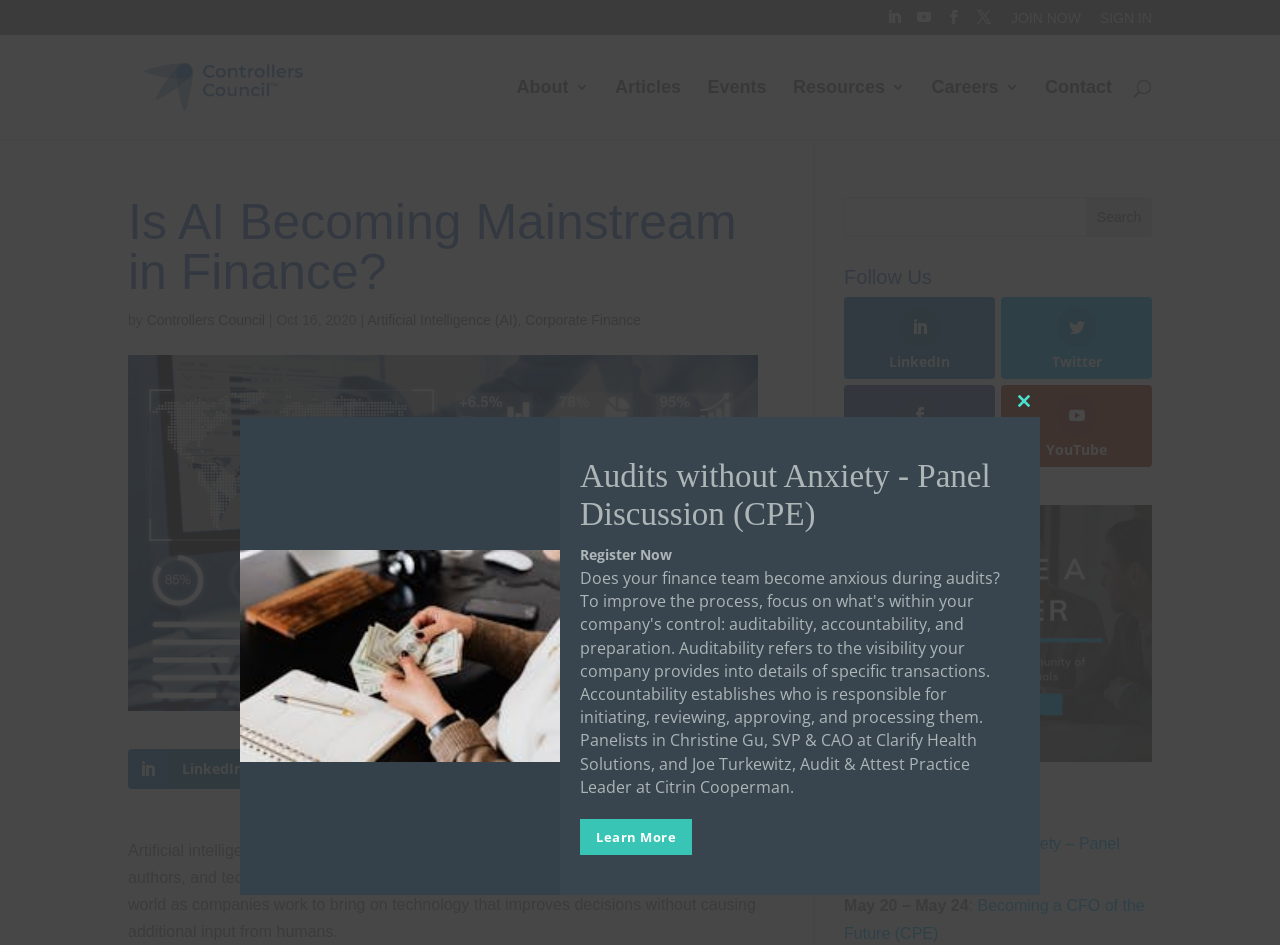Using the provided description Join Now, find the bounding box coordinates for the UI element. Provide the coordinates in (top-left x, top-left y, bottom-right x, bottom-right y) format, ensuring all values are between 0 and 1.

[0.79, 0.011, 0.845, 0.037]